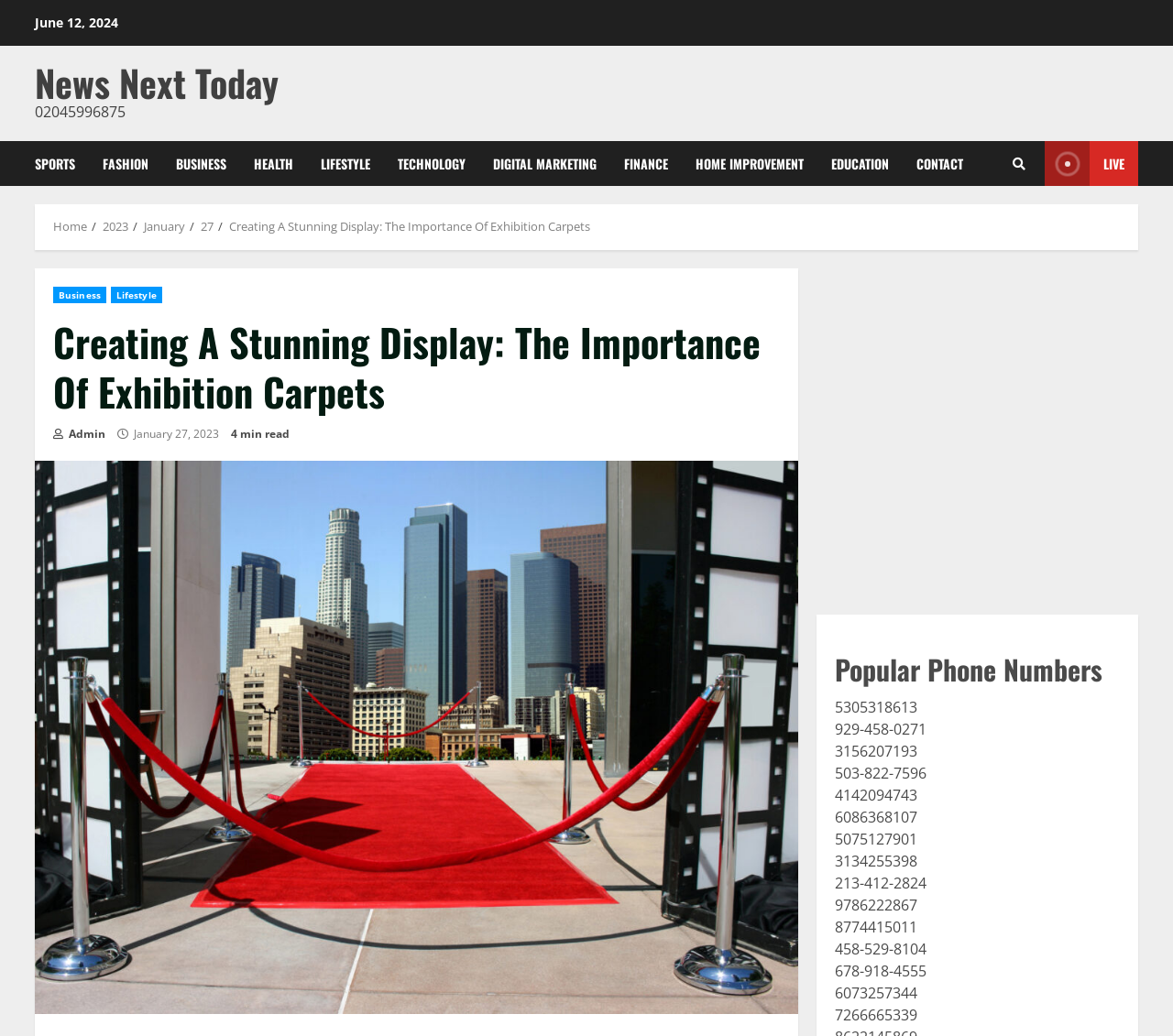Pinpoint the bounding box coordinates of the clickable area necessary to execute the following instruction: "Click on the 'Business' link". The coordinates should be given as four float numbers between 0 and 1, namely [left, top, right, bottom].

[0.045, 0.276, 0.09, 0.292]